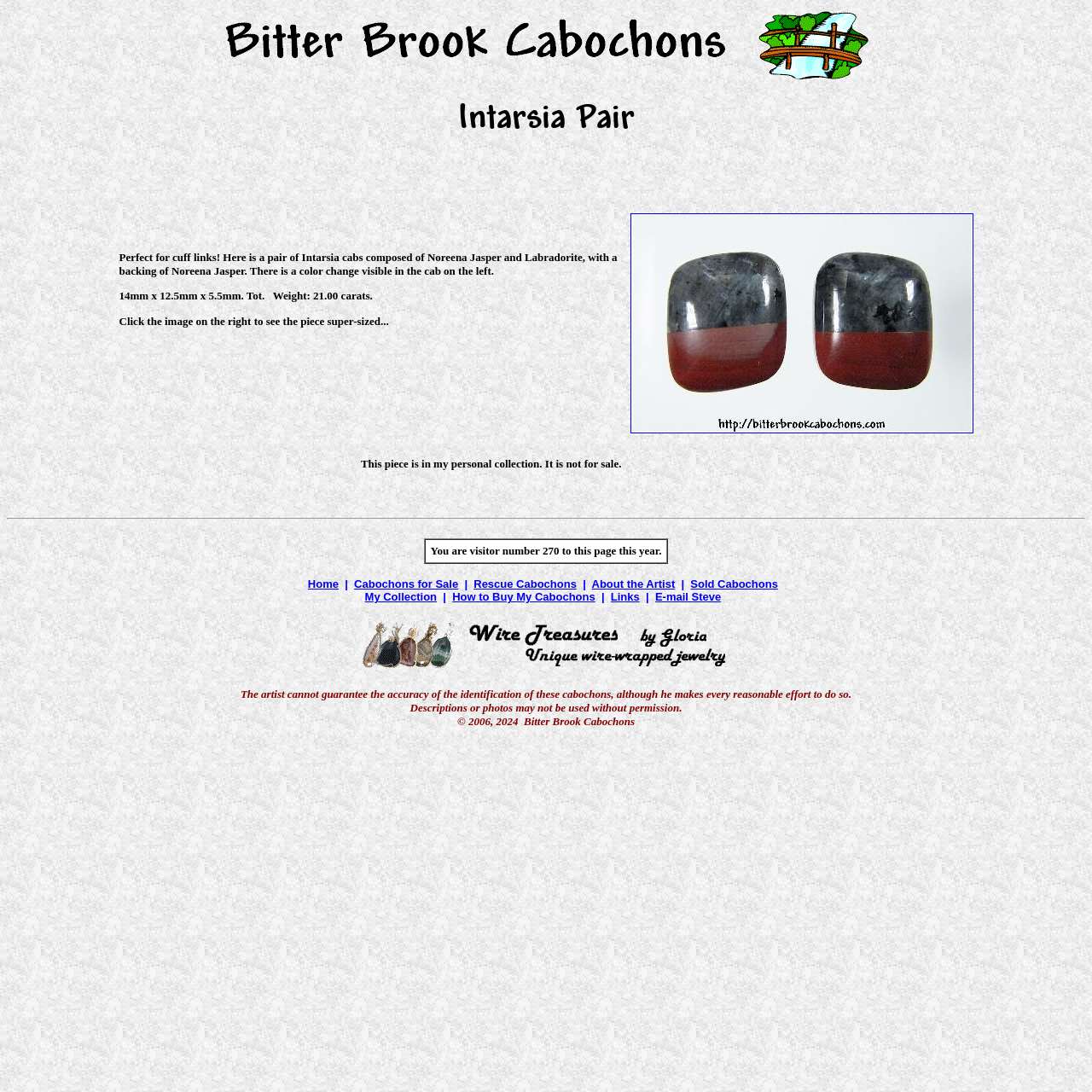Generate a comprehensive description of the contents of the webpage.

This webpage is about a pair of Intarsia cabochons, specifically the "Bitter Brook Cabochons - Intarsia Pair - INT007". At the top, there is a link and an image, which appears to be a logo or a banner. Below this, there is a table with two rows. The first row contains a detailed description of the Intarsia pair, including its composition, size, and weight, along with a link to view the piece in a larger size. The second row has a cell with the text "Intarsia Pair" and an image, which is likely a thumbnail of the cabochons.

Below this table, there is a horizontal separator, followed by another table with a single row and cell, containing the text "This piece is in my personal collection. It is not for sale." 

On the right side of the page, there is a column of links, including "Home", "Cabochons for Sale", "Rescue Cabochons", "About the Artist", "Sold Cabochons", "My Collection", "How to Buy My Cabochons", "Links", and "E-mail Steve". These links are separated by vertical lines.

Further down, there is a table with a single row and cell, containing a message about visitor numbers to the page. Below this, there is a table with a single row and cell, containing a link to "Wire Treasures" with a description of wire-wrapped jewelry.

At the bottom of the page, there are three static text elements, including a disclaimer about the accuracy of cabochon identification, a statement about copyright and permission to use descriptions or photos, and a copyright notice for "Bitter Brook Cabochons".